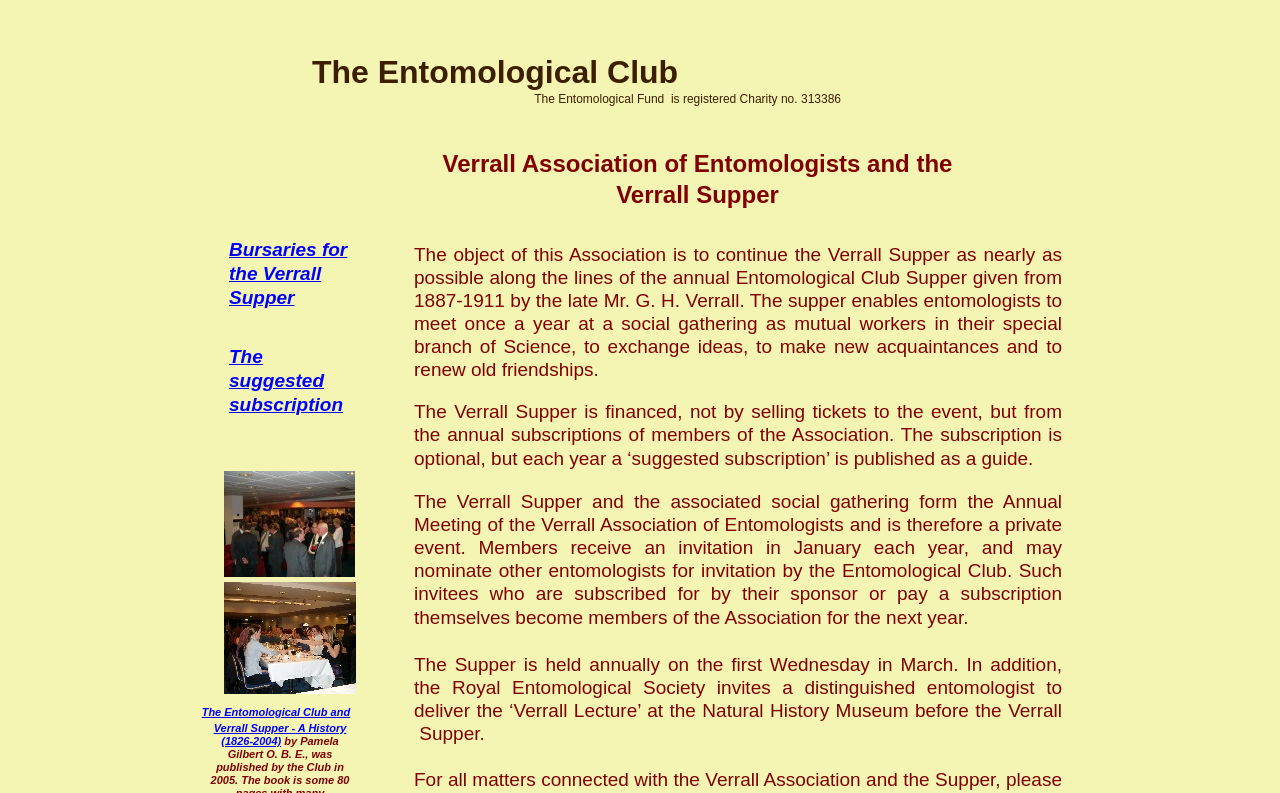Please give a one-word or short phrase response to the following question: 
What is the charity number of the Entomological Fund?

313386